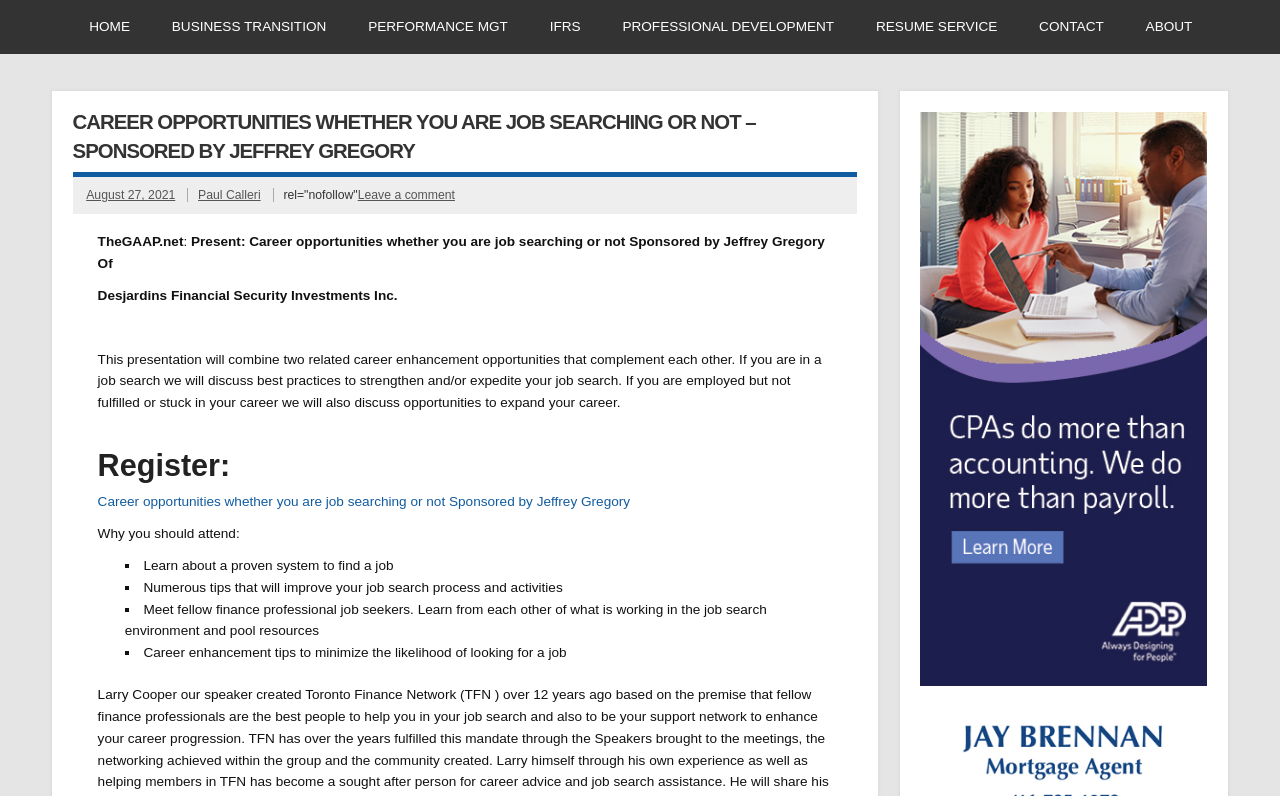Using the provided element description, identify the bounding box coordinates as (top-left x, top-left y, bottom-right x, bottom-right y). Ensure all values are between 0 and 1. Description: Contact

[0.796, 0.0, 0.878, 0.068]